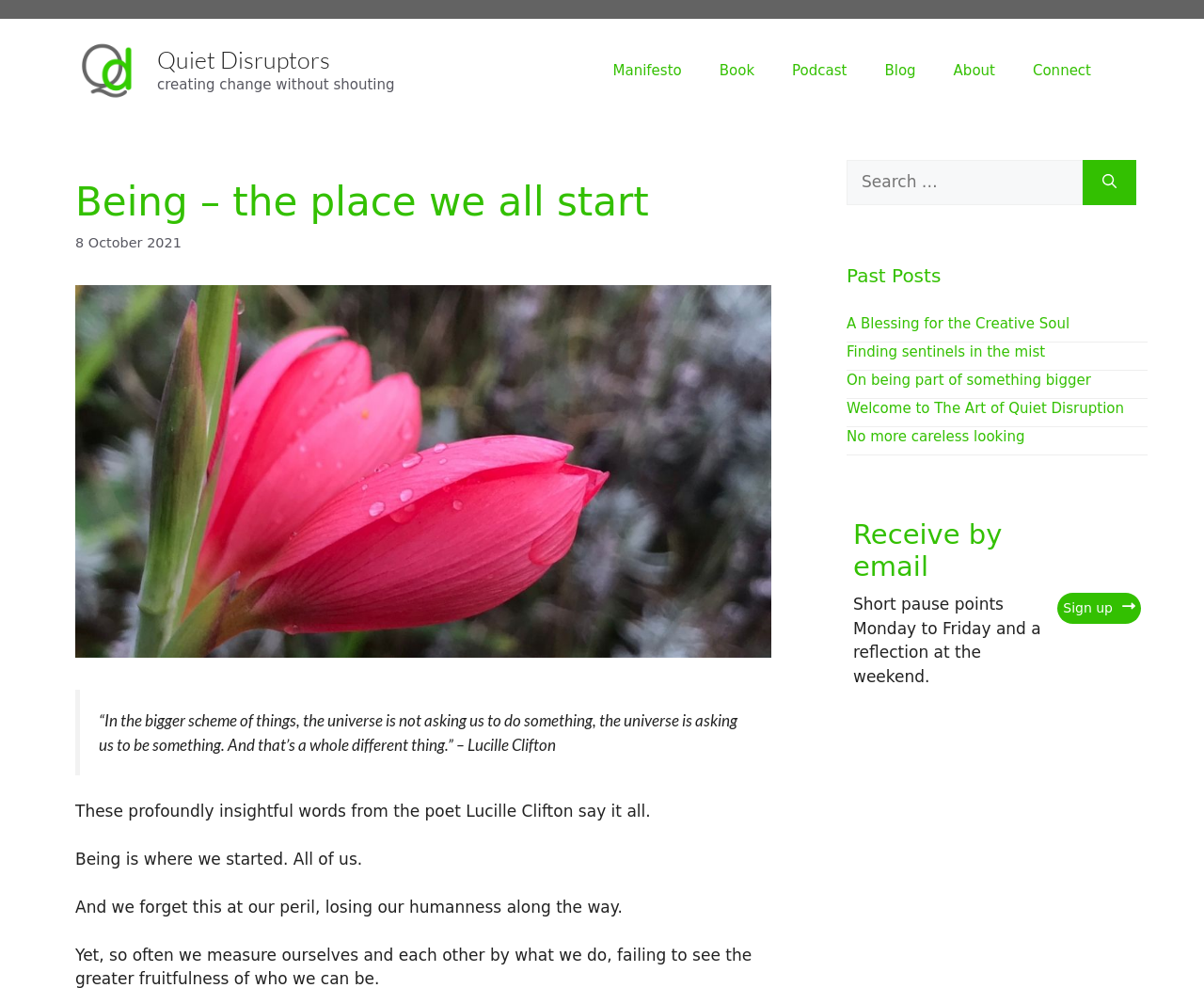Determine the bounding box coordinates for the area that needs to be clicked to fulfill this task: "Visit the 'About' page". The coordinates must be given as four float numbers between 0 and 1, i.e., [left, top, right, bottom].

[0.776, 0.043, 0.842, 0.1]